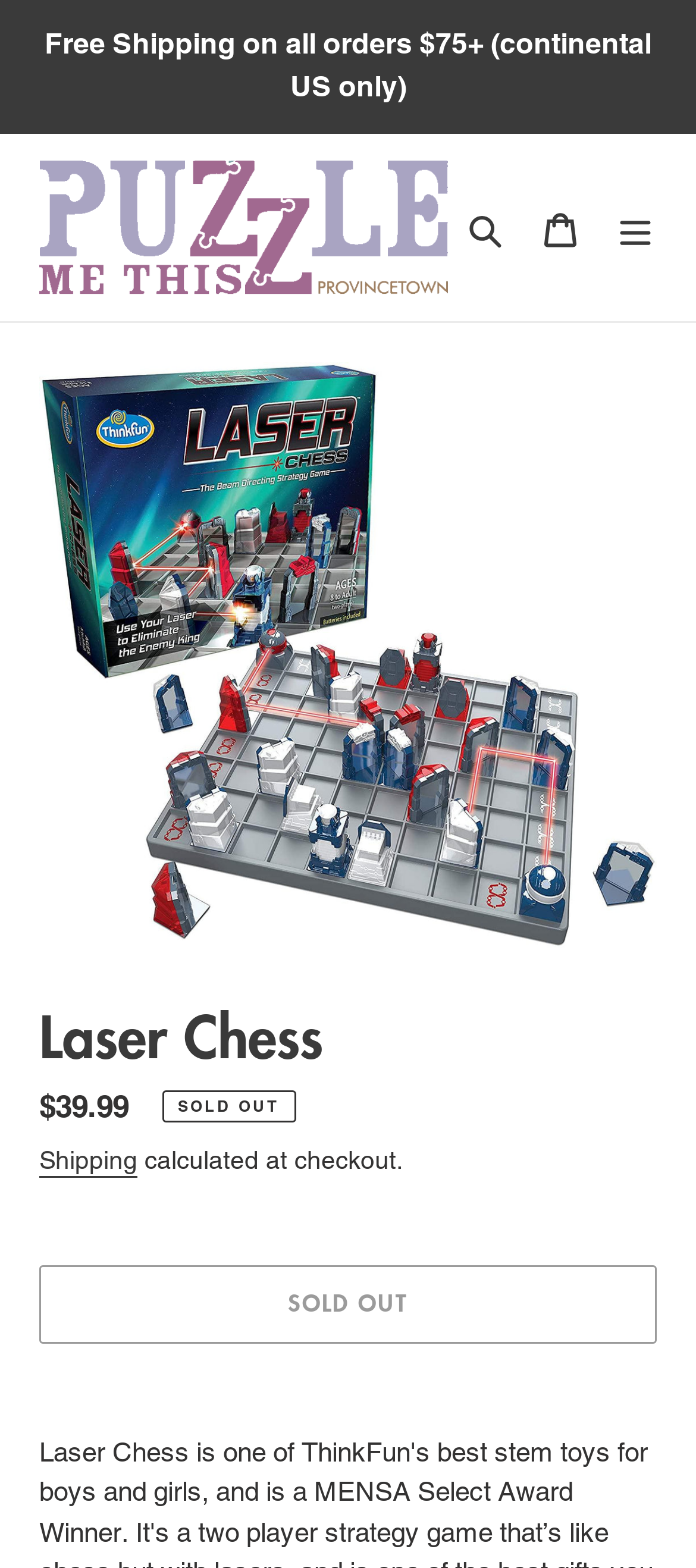Please locate the UI element described by "Search" and provide its bounding box coordinates.

[0.644, 0.121, 0.751, 0.17]